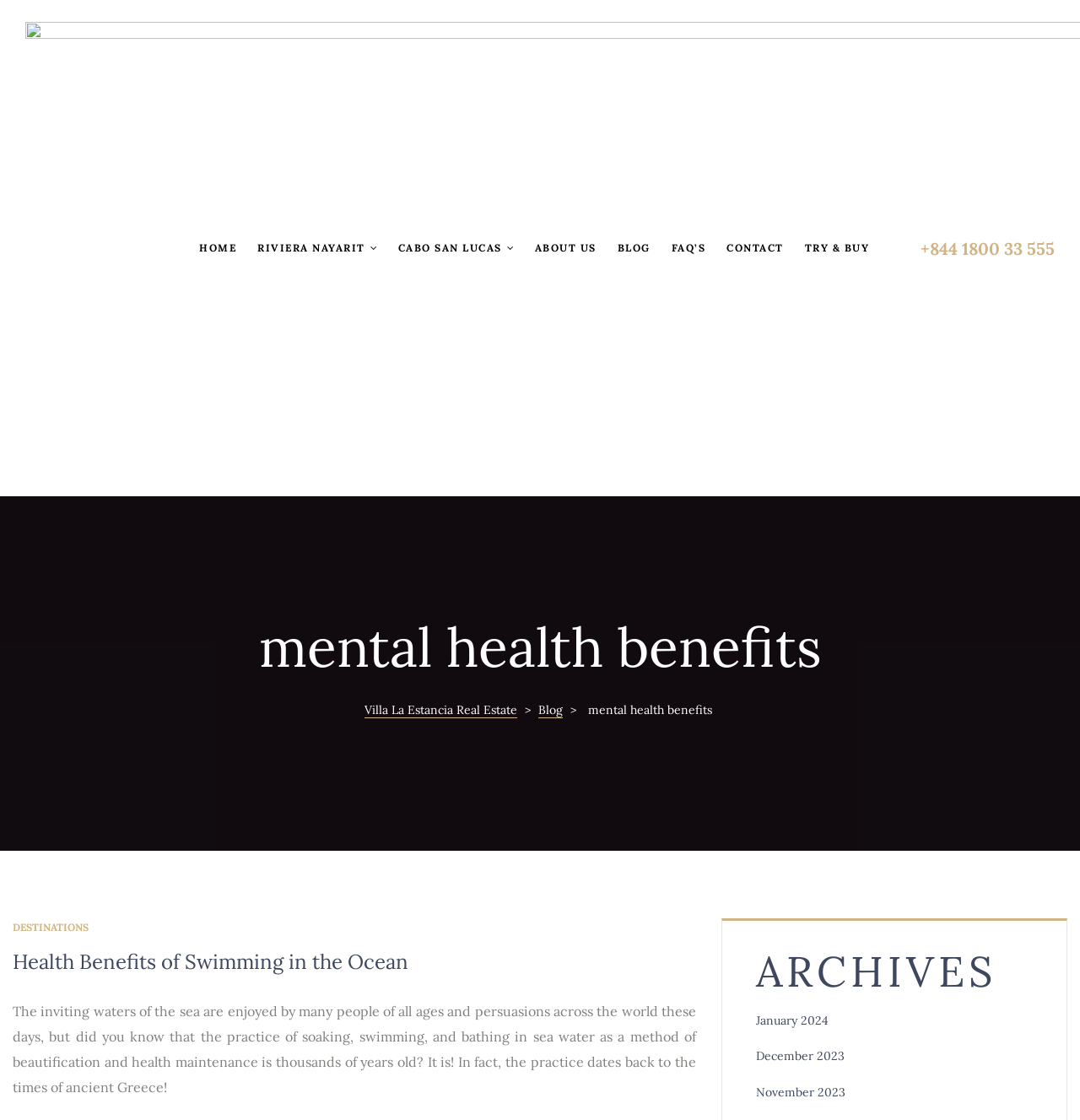Identify the bounding box coordinates of the region I need to click to complete this instruction: "read about mental health benefits".

[0.239, 0.545, 0.761, 0.613]